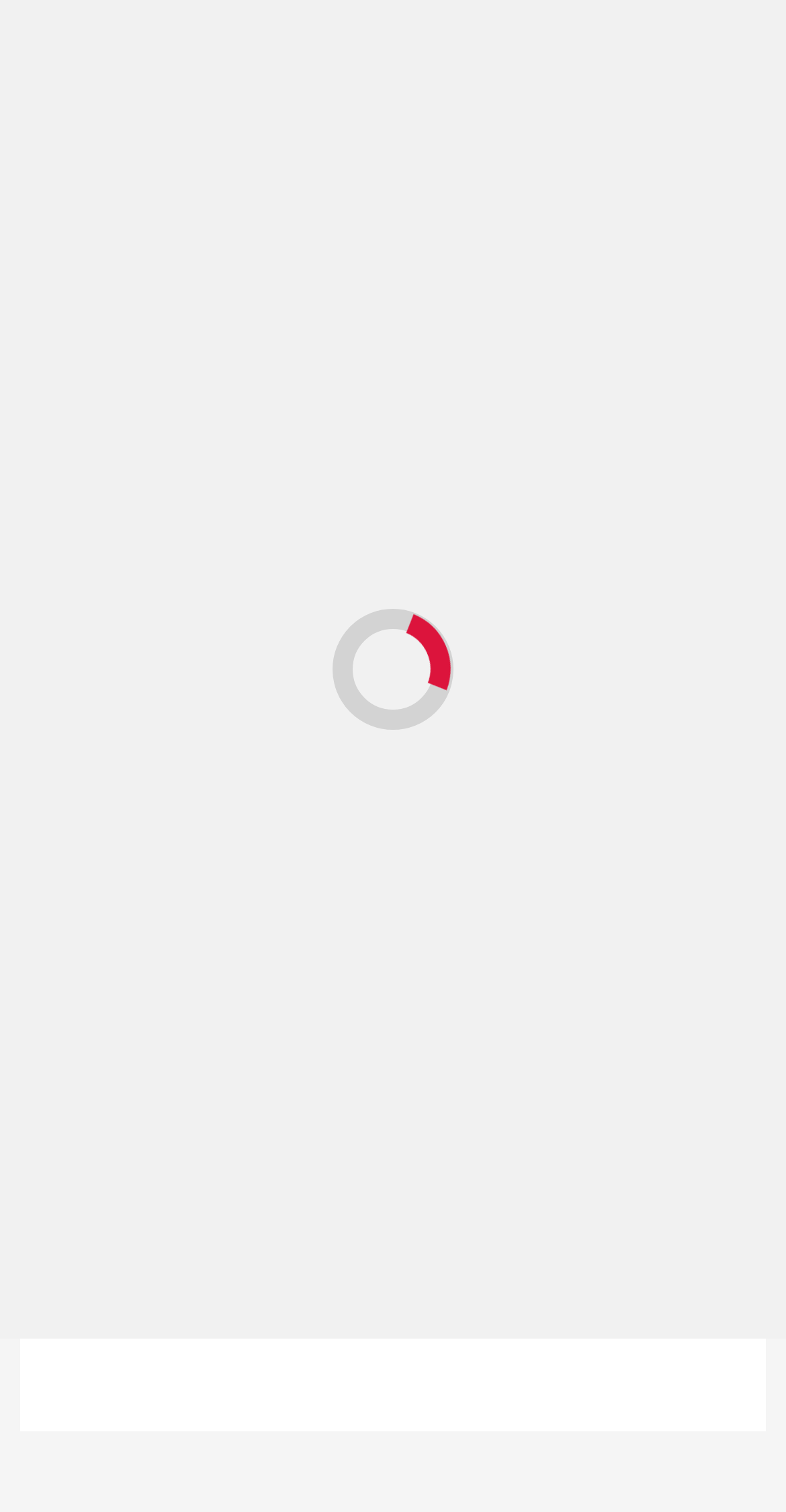Select the bounding box coordinates of the element I need to click to carry out the following instruction: "Check the user profile of 'wabistoz'".

[0.377, 0.525, 0.556, 0.554]